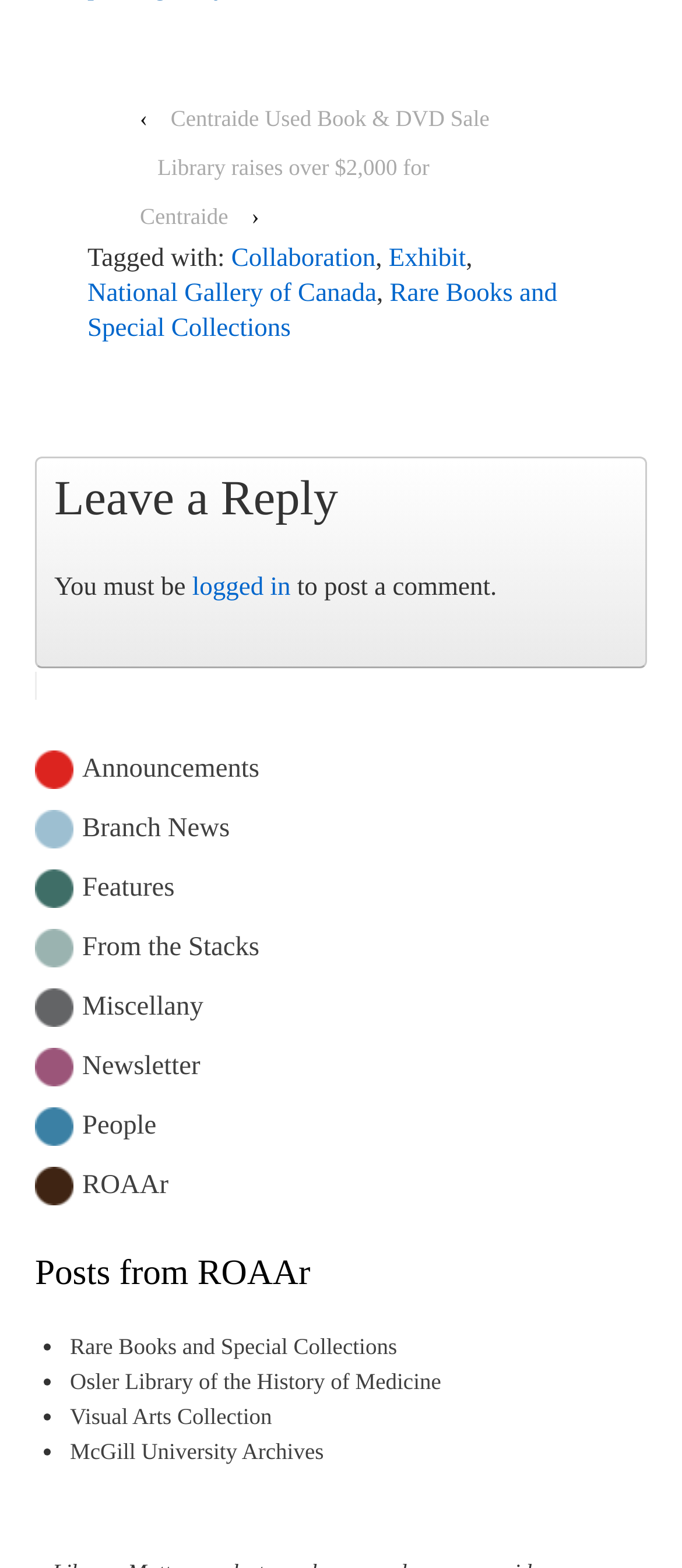What is the purpose of the 'Leave a Reply' section?
Based on the screenshot, respond with a single word or phrase.

to post a comment